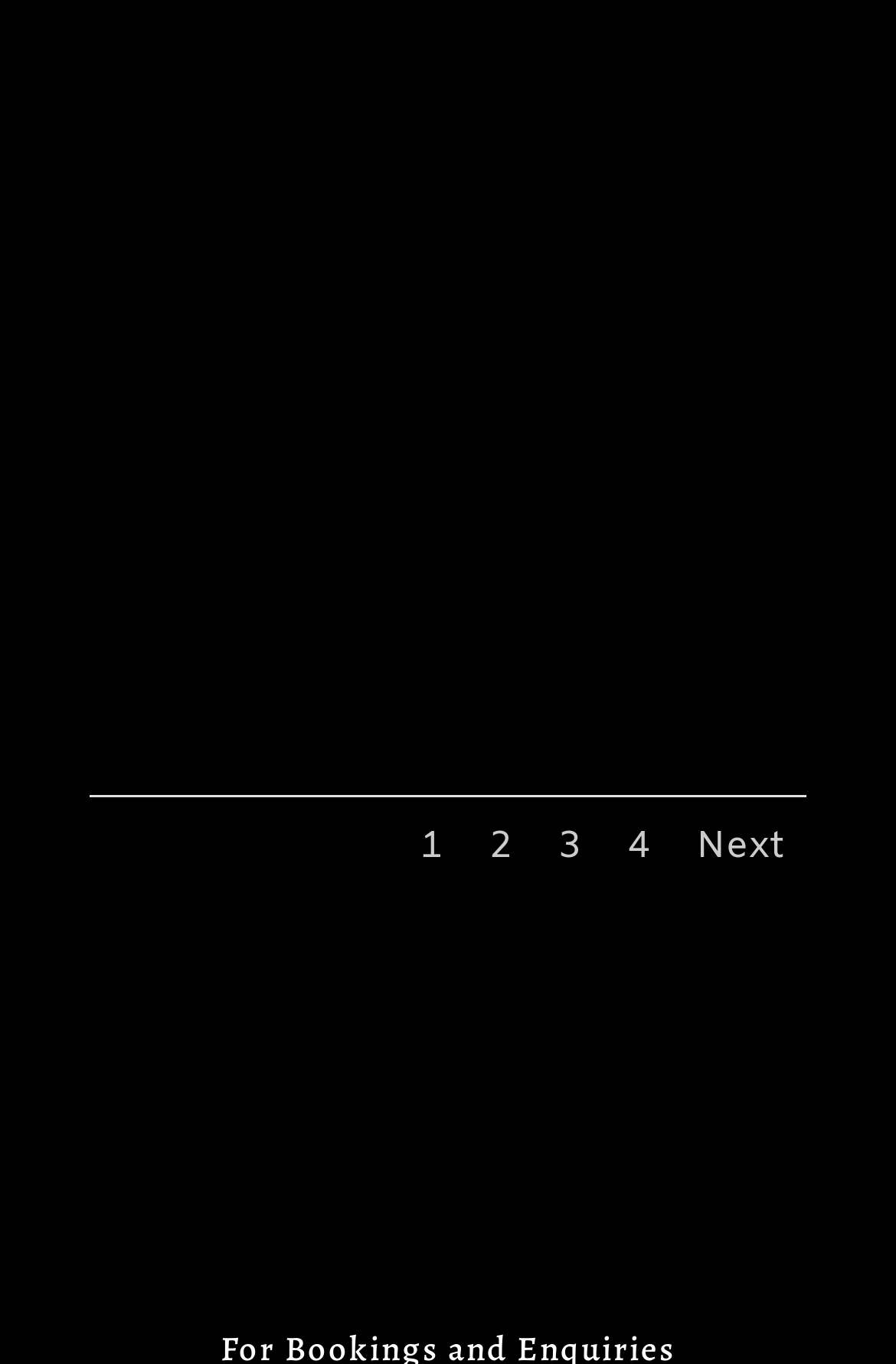Bounding box coordinates are given in the format (top-left x, top-left y, bottom-right x, bottom-right y). All values should be floating point numbers between 0 and 1. Provide the bounding box coordinate for the UI element described as: 2

[0.546, 0.604, 0.572, 0.639]